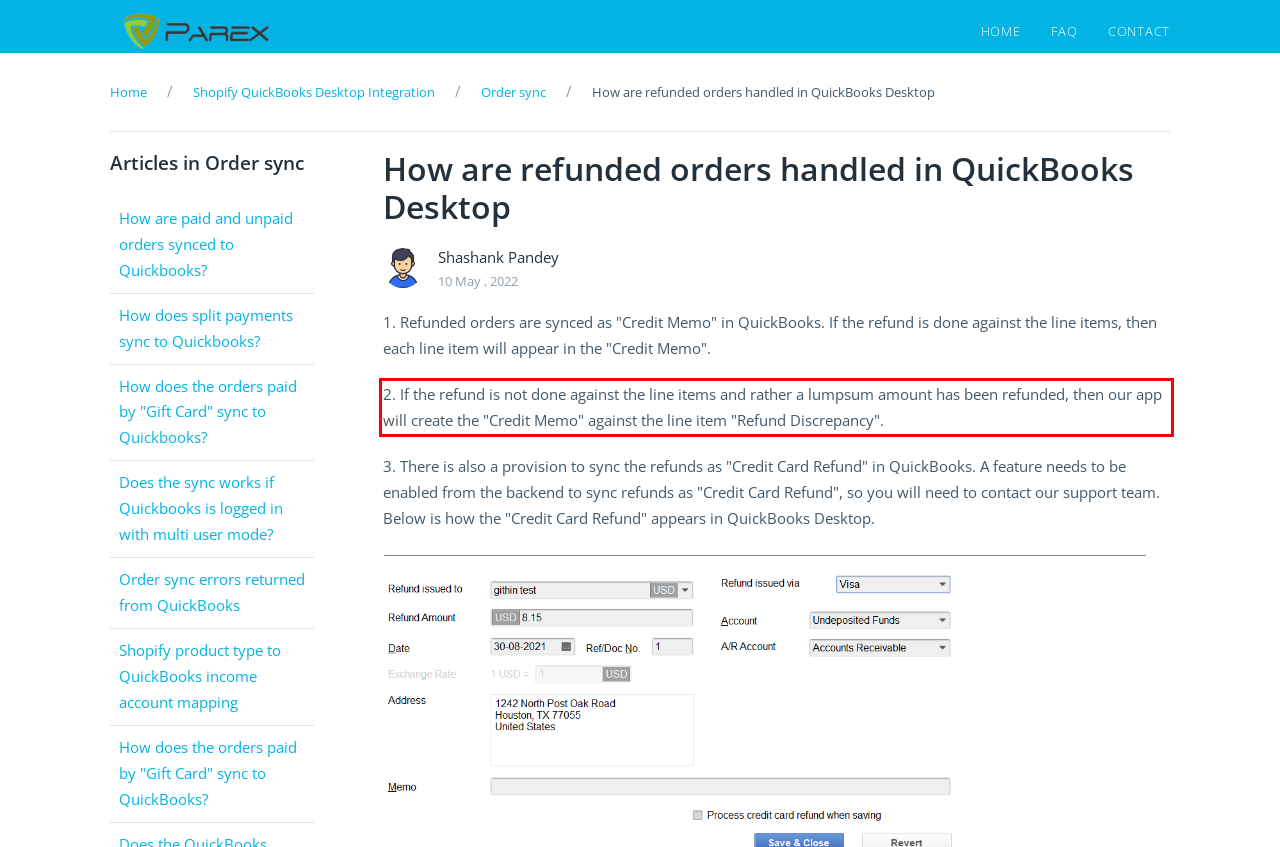Look at the screenshot of the webpage, locate the red rectangle bounding box, and generate the text content that it contains.

2. If the refund is not done against the line items and rather a lumpsum amount has been refunded, then our app will create the "Credit Memo" against the line item "Refund Discrepancy".